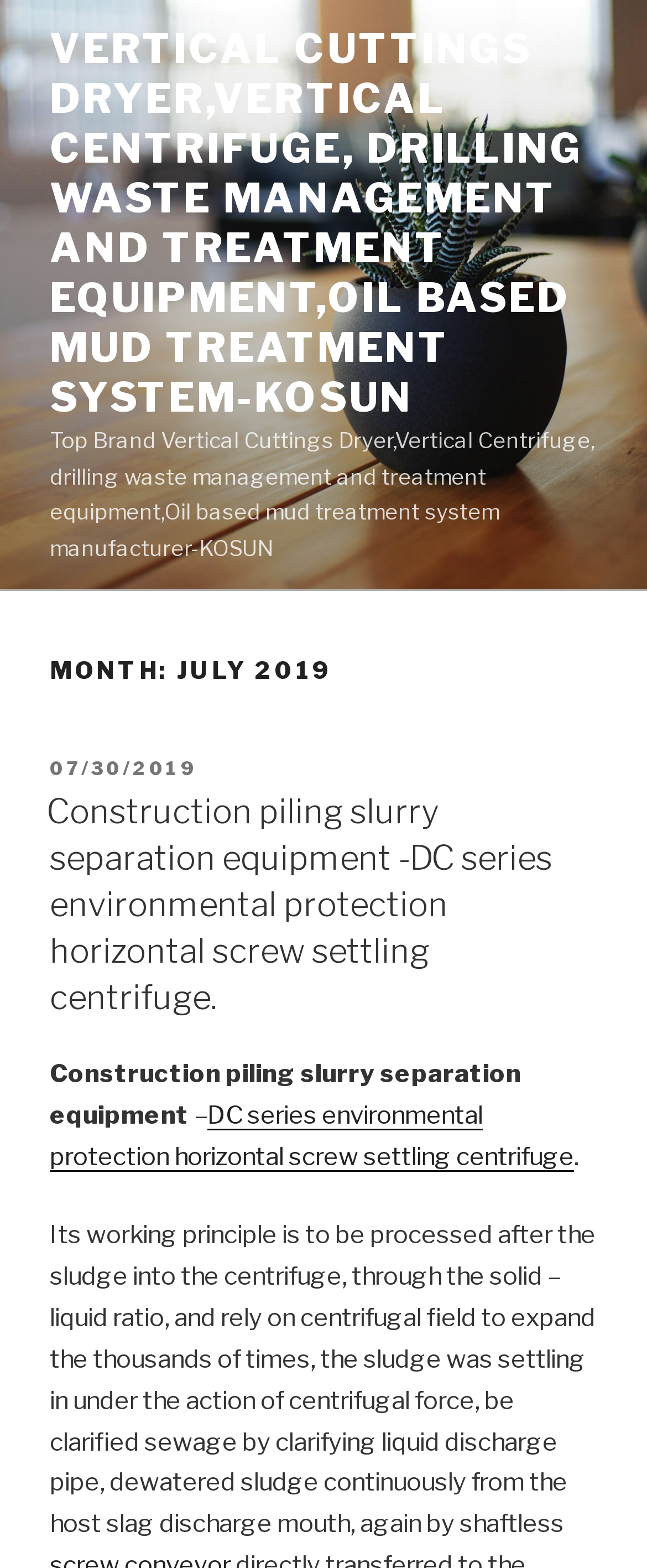Elaborate on the information and visuals displayed on the webpage.

The webpage appears to be a blog post or article from Kosun, a manufacturer of drilling waste management and treatment equipment. At the top of the page, there is a link with the company's name and a brief description of their products. Below this, there is a static text element with a similar description, emphasizing that Kosun is a top brand manufacturer.

The main content of the page is divided into sections, with a heading indicating the month and year of the post, July 2019. Below this heading, there is a subheading "Posted On" followed by a date, July 30, 2019. The main article is titled "Construction piling slurry separation equipment -DC series environmental protection horizontal screw settling centrifuge." This title is also a link, and there is a brief description of the product below it.

The description explains the working principle of the DC series environmental protection horizontal screw settling centrifuge, which is a type of slurry separation equipment. The text describes how the centrifuge works, separating solid and liquid components of the sludge through centrifugal force.

There are no images on the page, but there are several links and text elements that provide information about Kosun's products and services. The overall layout is organized, with clear headings and concise text that provides detailed information about the product.